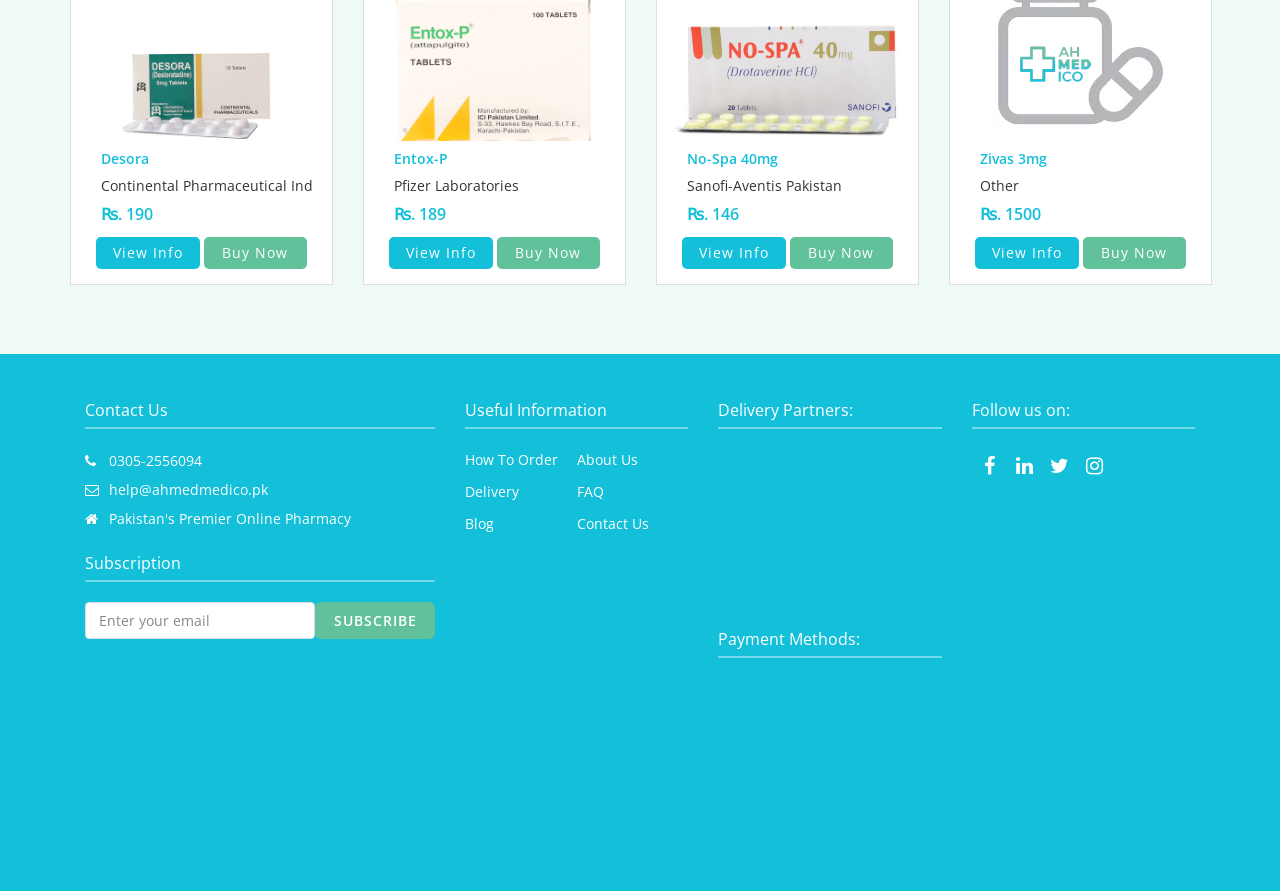Determine the bounding box coordinates of the clickable element to complete this instruction: "Contact us through phone". Provide the coordinates in the format of four float numbers between 0 and 1, [left, top, right, bottom].

[0.066, 0.506, 0.158, 0.528]